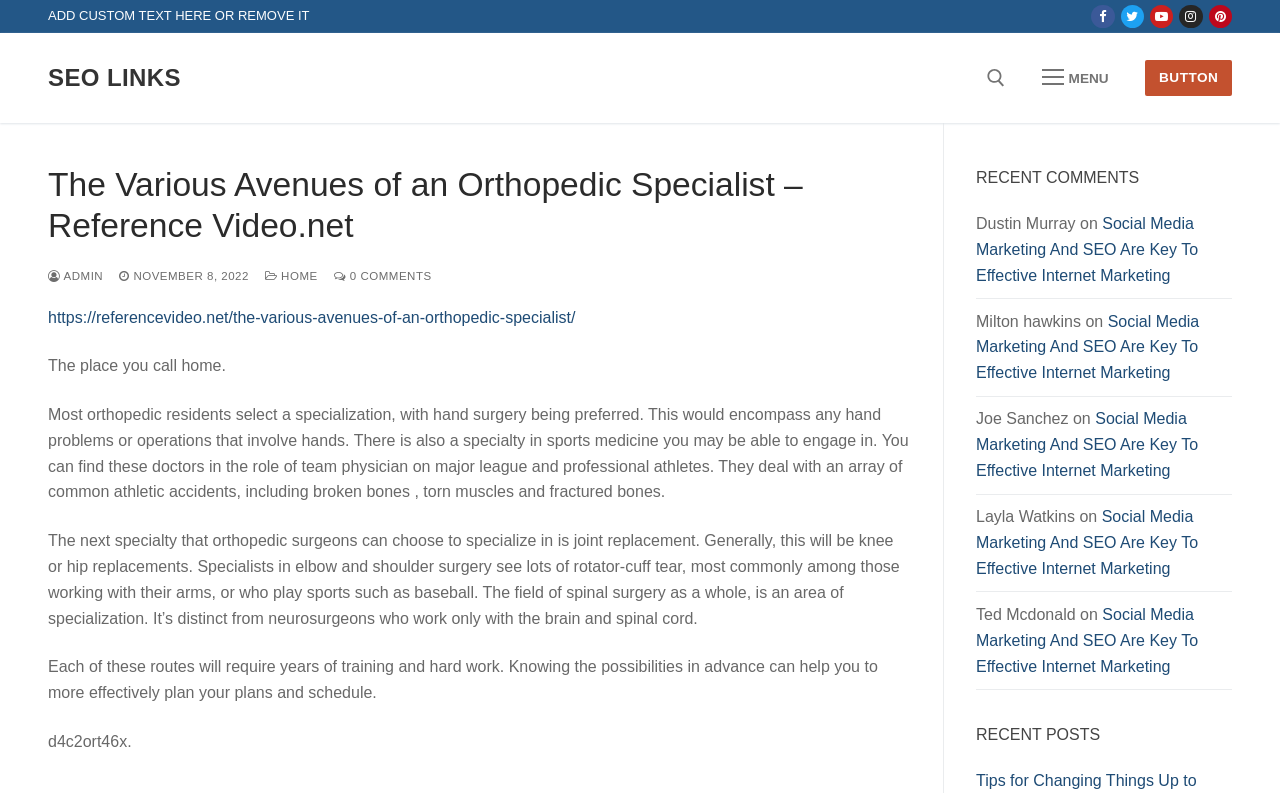What is the last sentence of the main article?
Provide a detailed and extensive answer to the question.

The last sentence of the main article is a conclusion that summarizes the importance of understanding the various avenues of an orthopedic specialist, and how it can help with planning and scheduling.